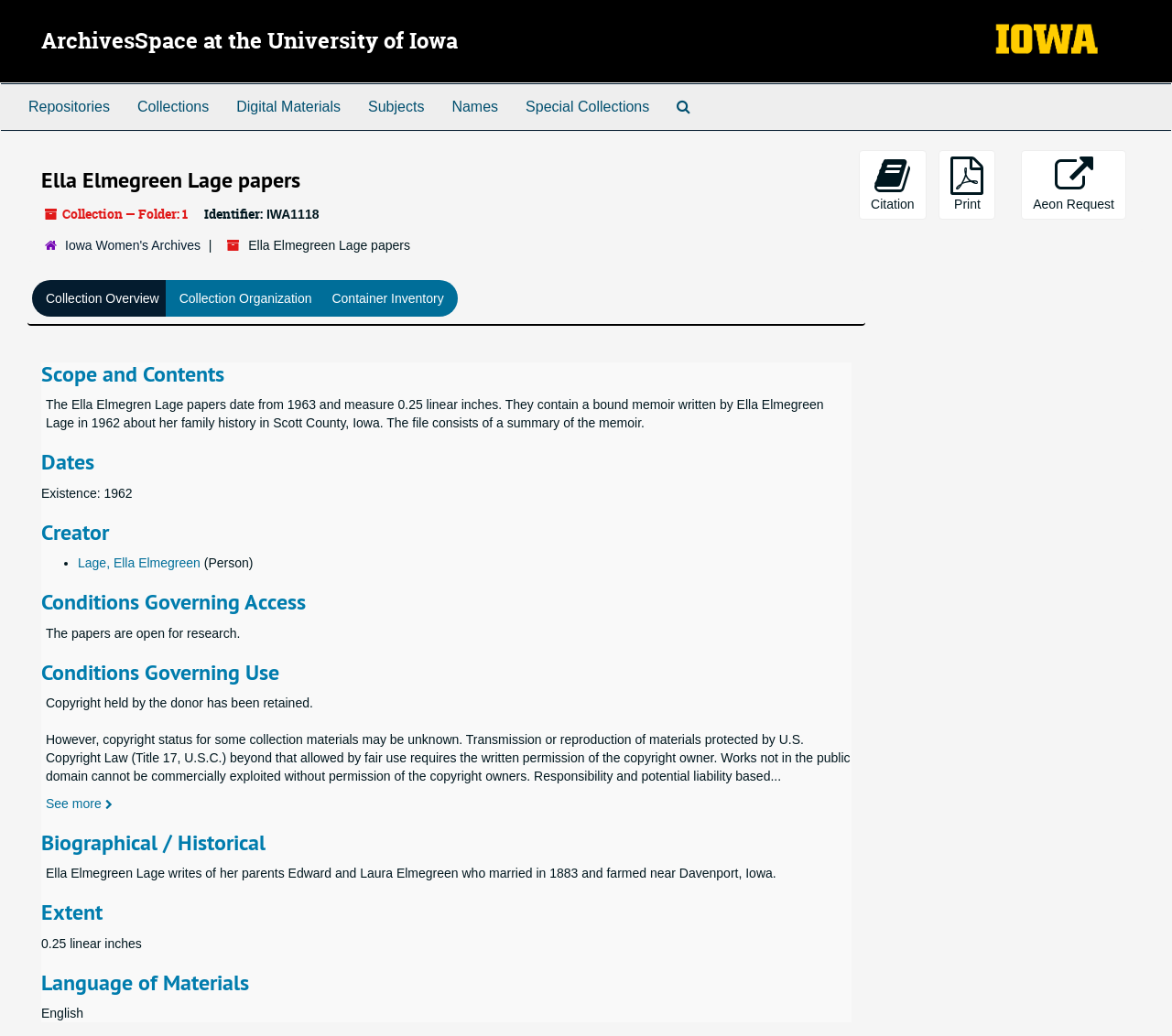Write an elaborate caption that captures the essence of the webpage.

This webpage is about the Ella Elmegreen Lage papers collection at the University of Iowa ArchivesSpace. At the top, there is a heading that reads "ArchivesSpace at the University of Iowa" with a link to the same name. To the right of this heading, there is an image of the University of Iowa Special Collections and Archives.

Below the top heading, there is a navigation menu with seven links: "Repositories", "Collections", "Digital Materials", "Subjects", "Names", "Special Collections", and "Search The Archives". 

On the left side of the page, there is a hierarchical navigation menu with a link to "Iowa Women's Archives" and a static text that reads "Ella Elmegreen Lage papers". 

The main content of the page is divided into several sections. The first section has a heading that reads "Ella Elmegreen Lage papers" and provides some information about the collection, including its identifier "IWA1118". 

Below this section, there are three links: "Collection Overview", "Collection Organization", and "Container Inventory". 

The next section has a heading that reads "Scope and Contents" and provides a summary of the memoir written by Ella Elmegreen Lage in 1962 about her family history in Scott County, Iowa.

The following sections provide more information about the collection, including its dates, creator, conditions governing access and use, and biographical/historical notes about Ella Elmegreen Lage. There are also sections that describe the extent and language of the materials in the collection.

At the top right corner of the page, there are three buttons: "Citation", "Print", and "Aeon Request".